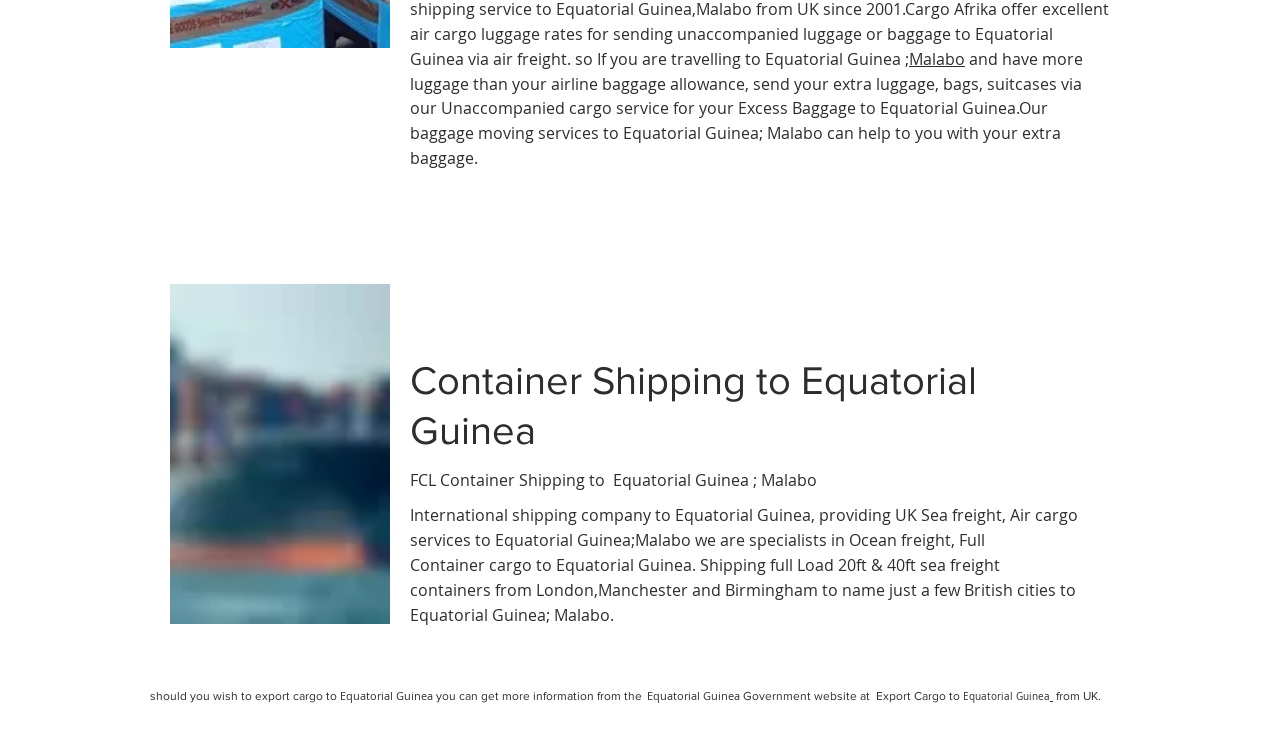Locate the bounding box of the UI element described in the following text: "Malabo".

[0.71, 0.065, 0.754, 0.095]